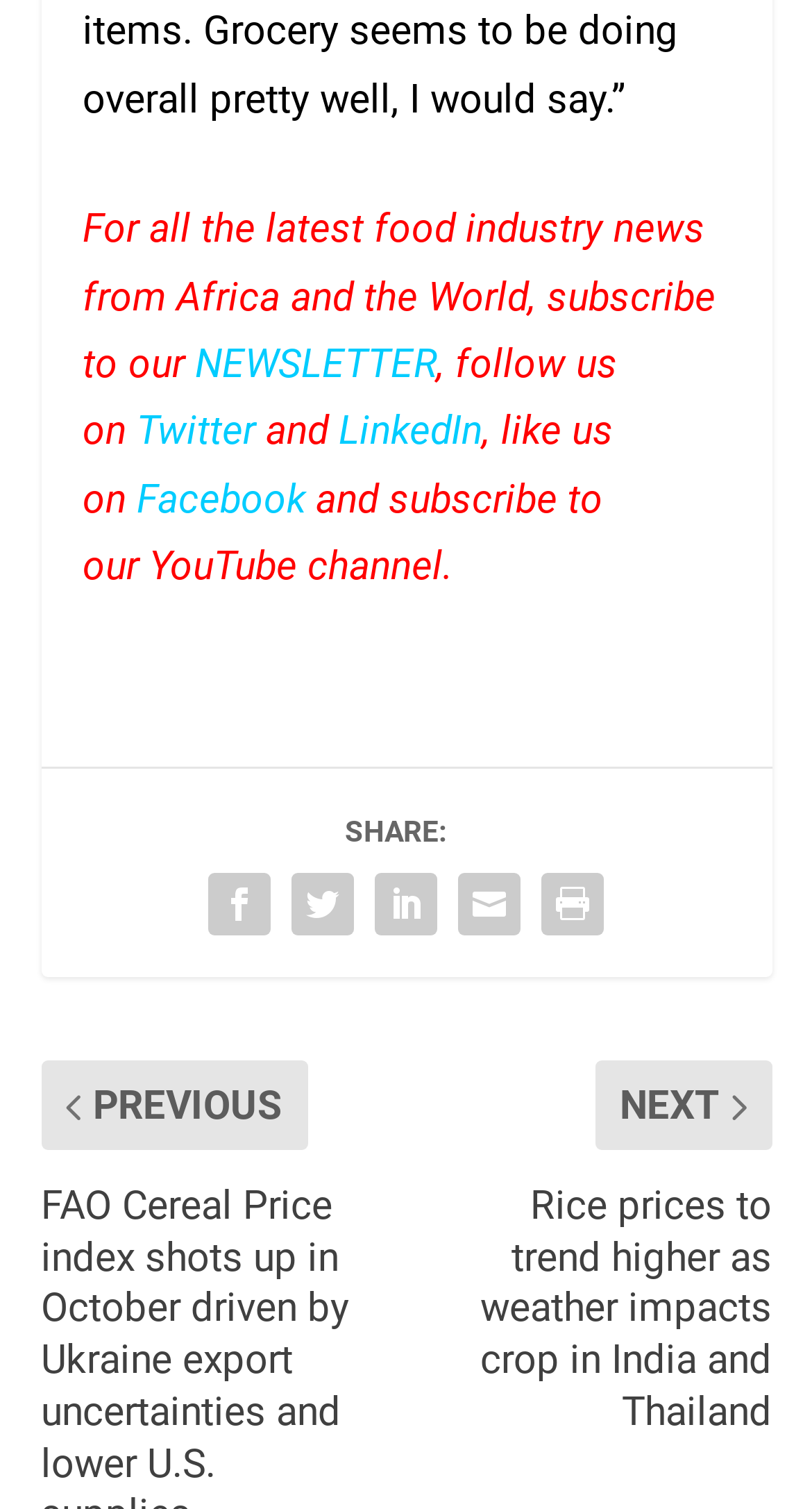Please mark the bounding box coordinates of the area that should be clicked to carry out the instruction: "Follow on Twitter".

[0.168, 0.269, 0.314, 0.301]